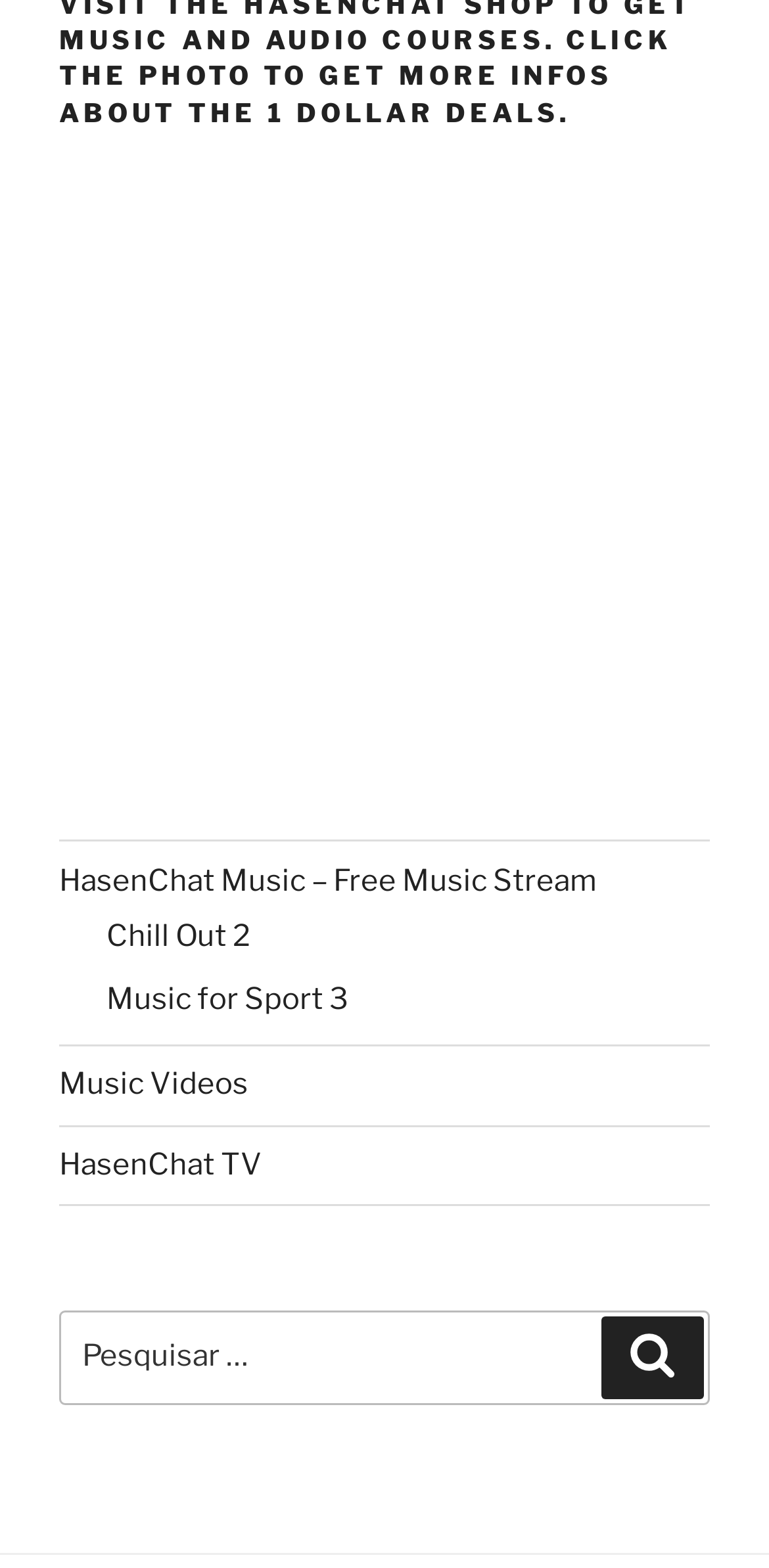Using the element description provided, determine the bounding box coordinates in the format (top-left x, top-left y, bottom-right x, bottom-right y). Ensure that all values are floating point numbers between 0 and 1. Element description: Chill Out 2

[0.138, 0.586, 0.326, 0.608]